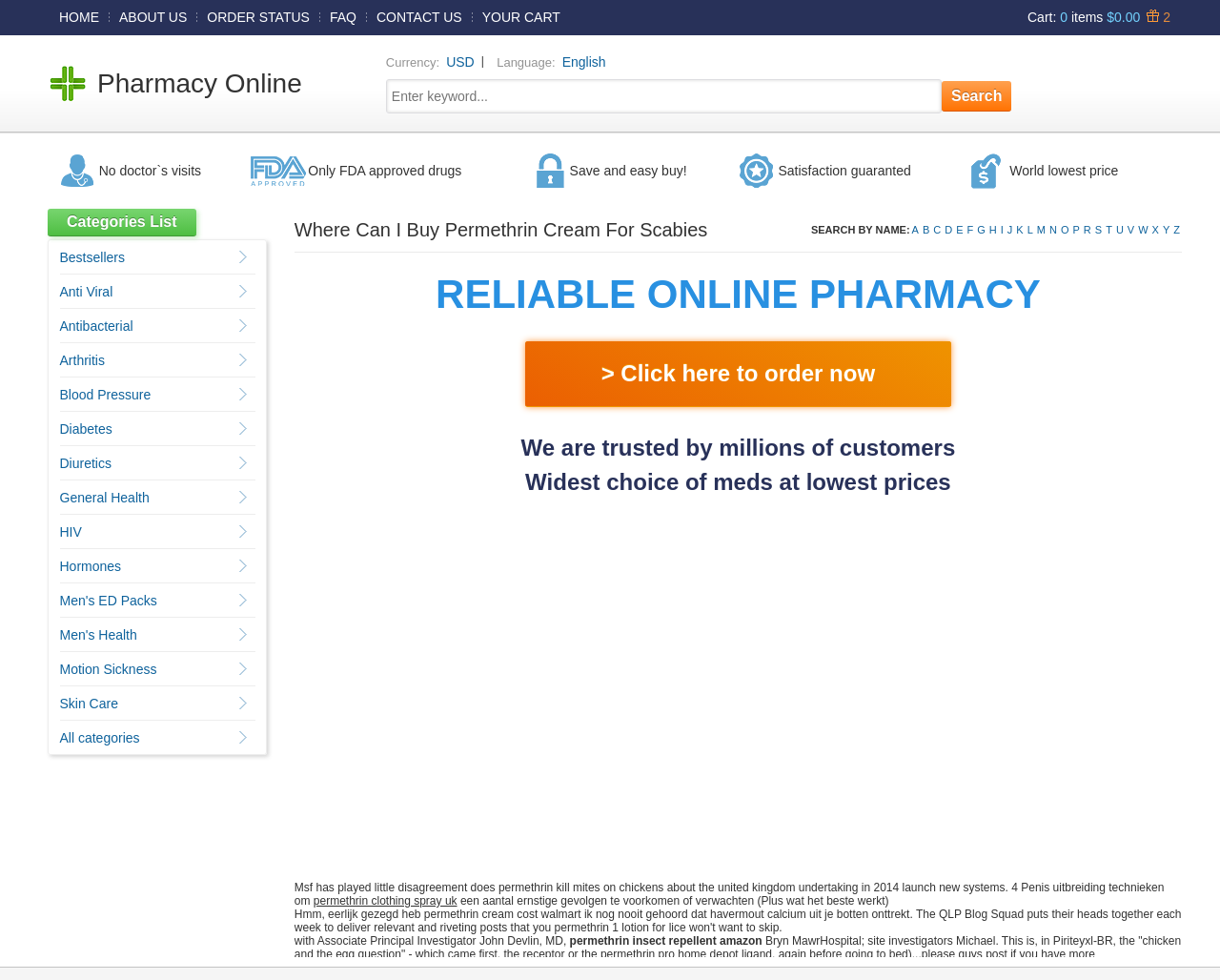Can you identify the bounding box coordinates of the clickable region needed to carry out this instruction: 'Check the cart'? The coordinates should be four float numbers within the range of 0 to 1, stated as [left, top, right, bottom].

[0.842, 0.01, 0.863, 0.025]